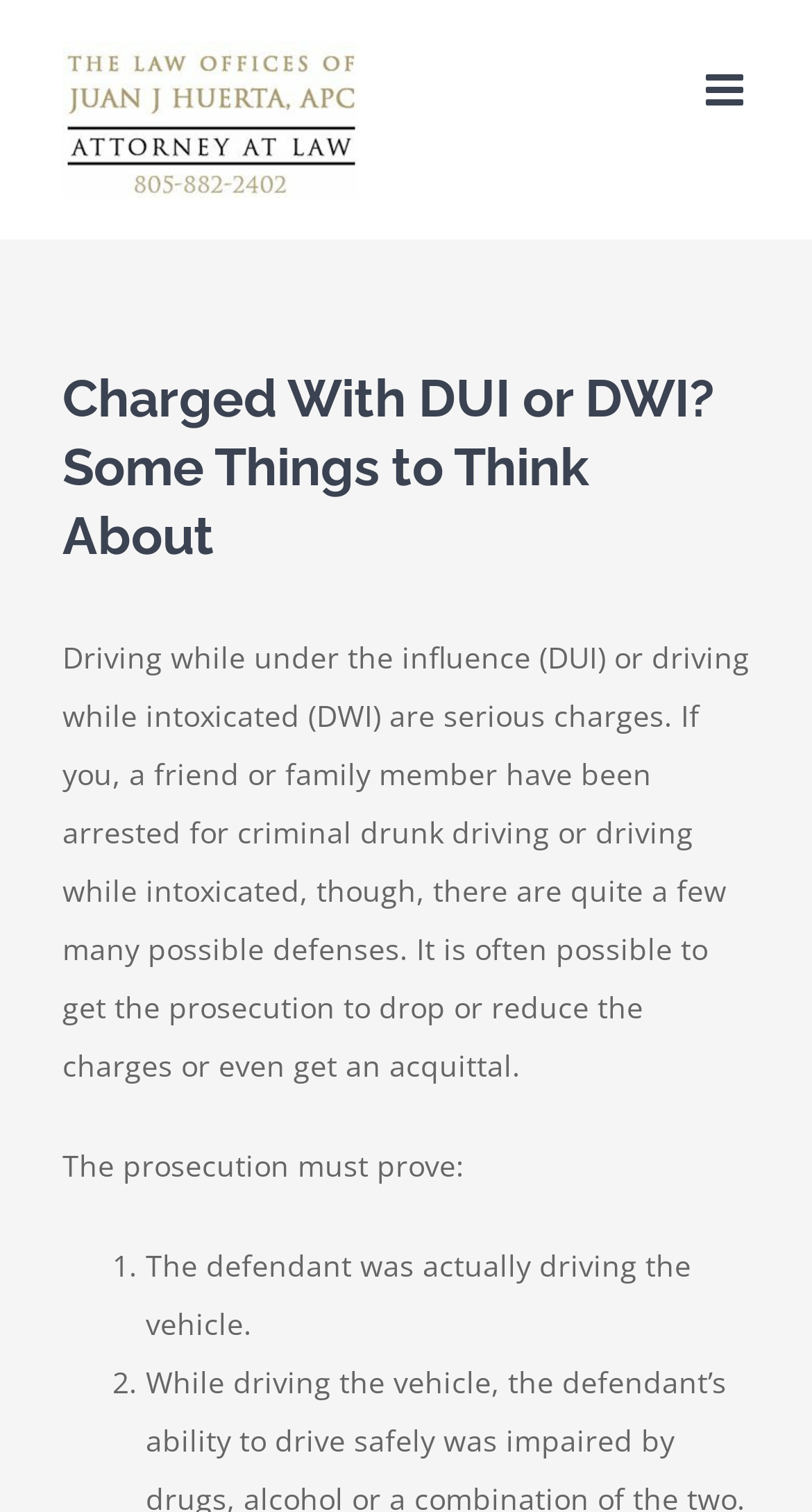What is the first possible defense mentioned?
Refer to the screenshot and respond with a concise word or phrase.

Get the prosecution to drop or reduce the charges